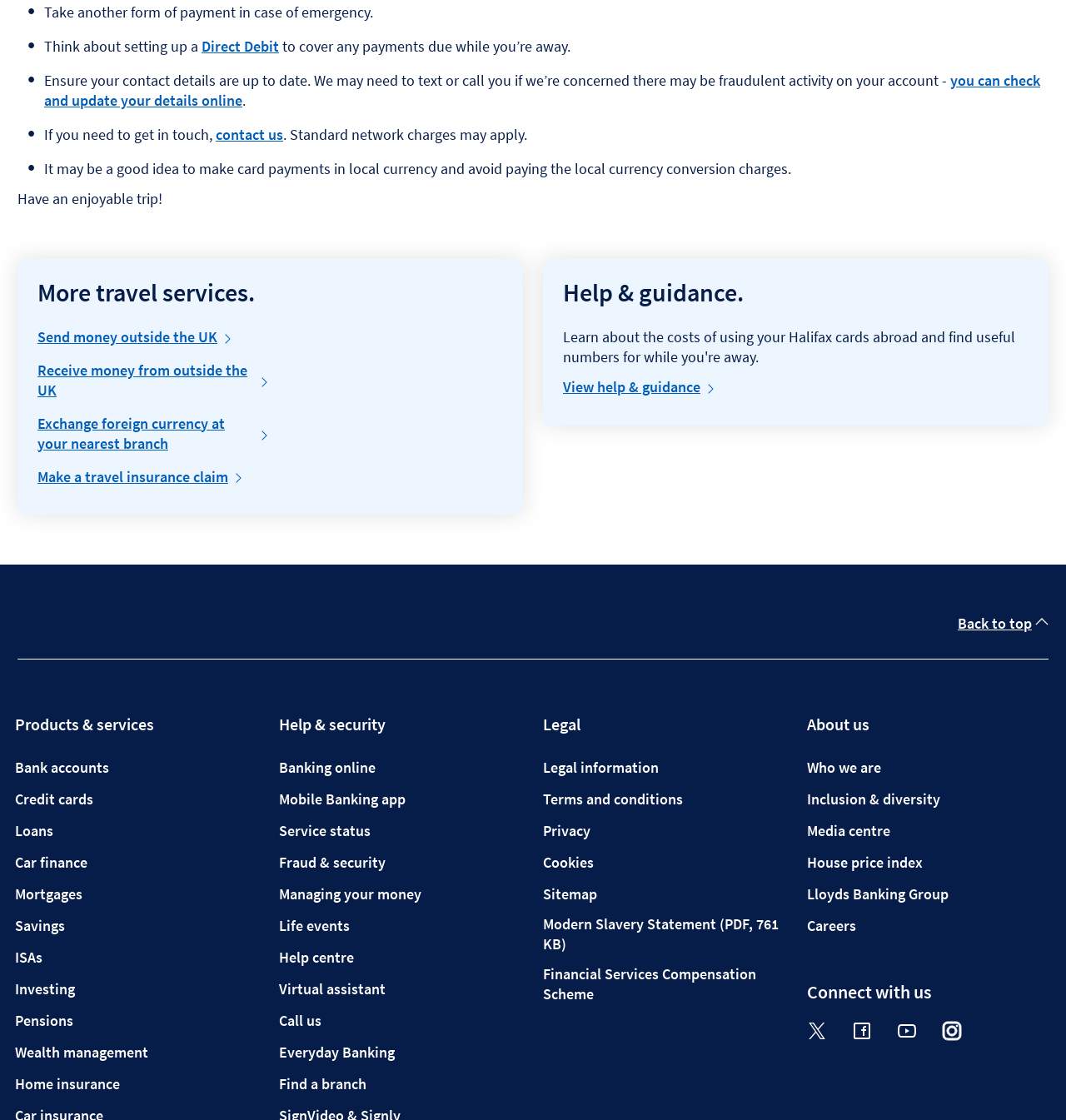Given the element description, predict the bounding box coordinates in the format (top-left x, top-left y, bottom-right x, bottom-right y), using floating point numbers between 0 and 1: Everyday Banking

[0.262, 0.931, 0.37, 0.948]